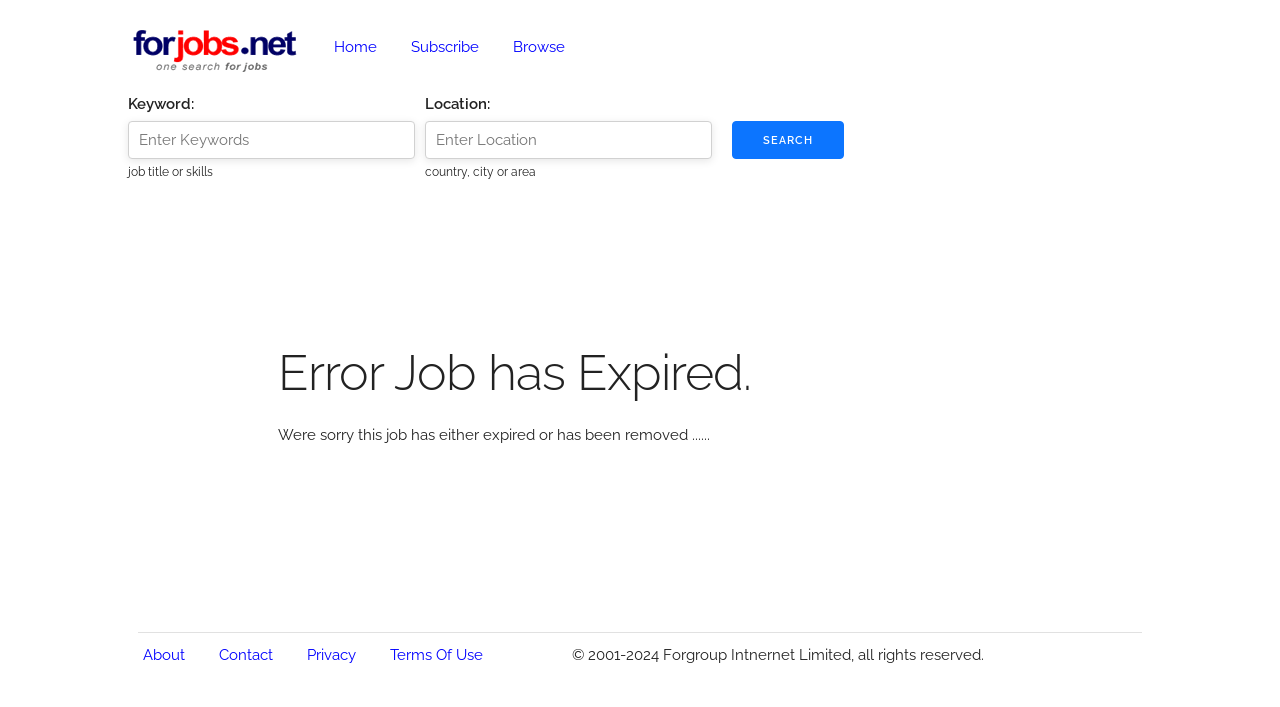Find and specify the bounding box coordinates that correspond to the clickable region for the instruction: "Enter keywords in the search box".

[0.1, 0.171, 0.324, 0.225]